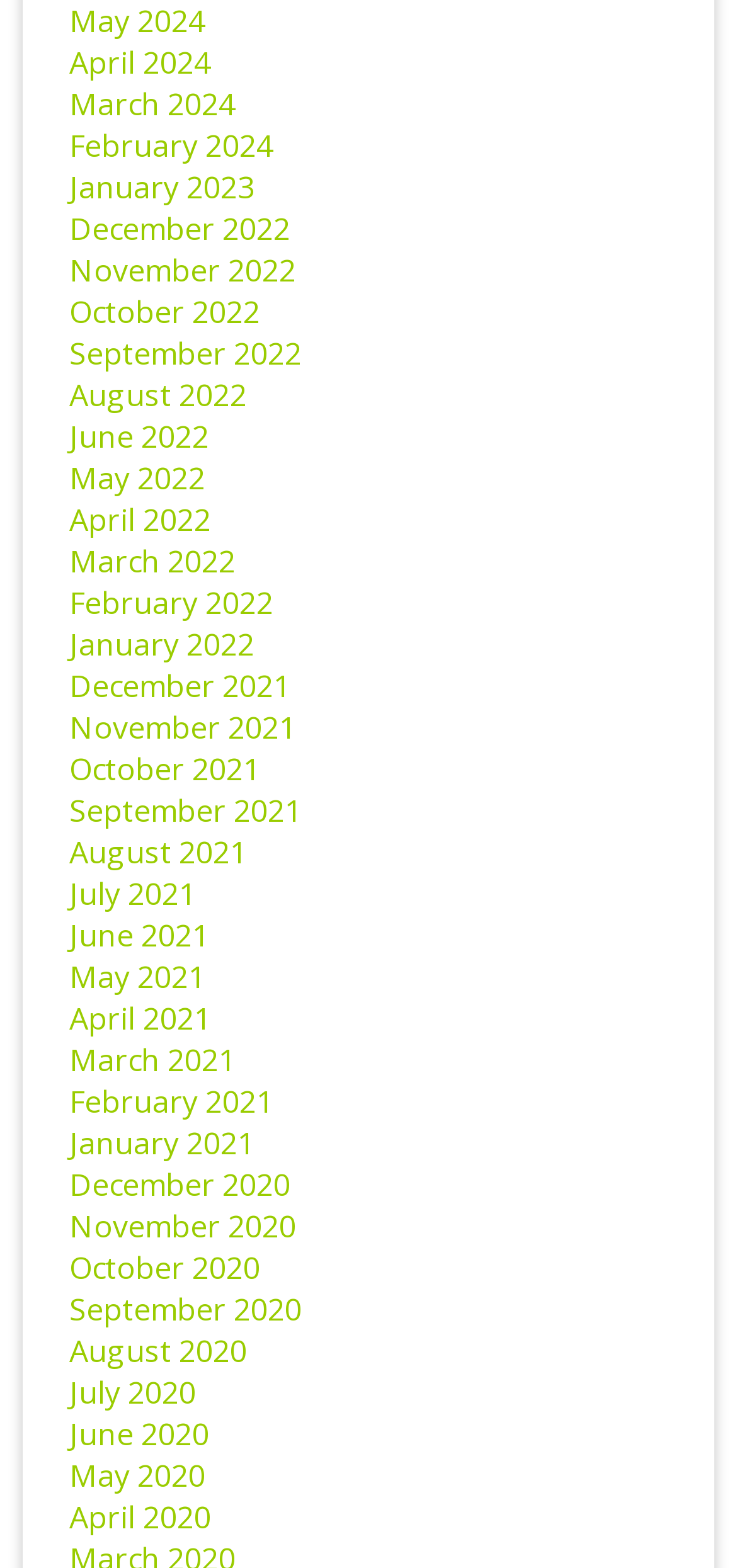What is the earliest month listed?
Look at the image and provide a detailed response to the question.

By examining the list of links, I found that the bottommost link is 'May 2020', which suggests that it is the earliest month listed.